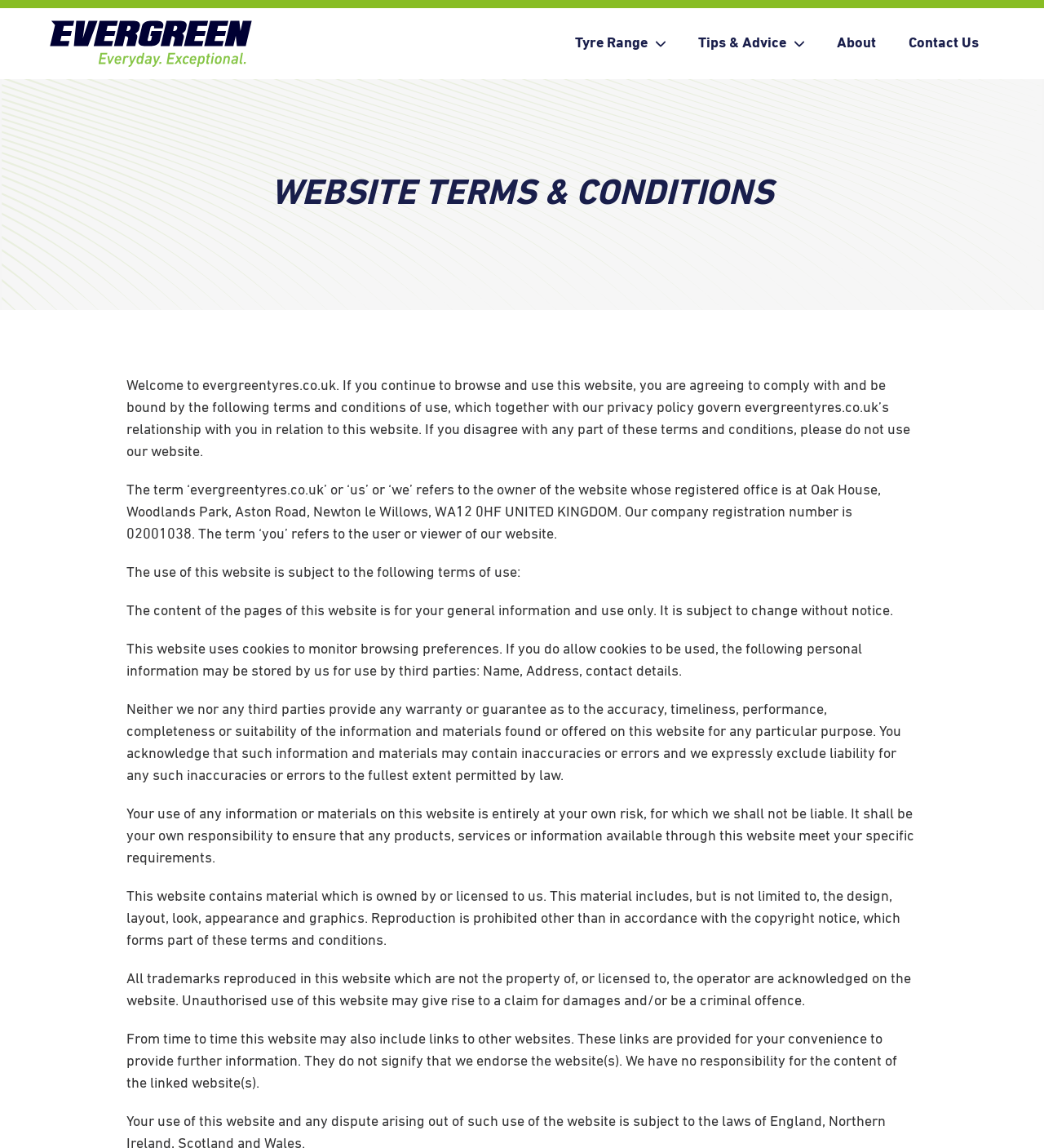What are the types of tyres available?
Provide a short answer using one word or a brief phrase based on the image.

Summer, Winter, Passenger Car, All-Terrain, Performance, Commercial